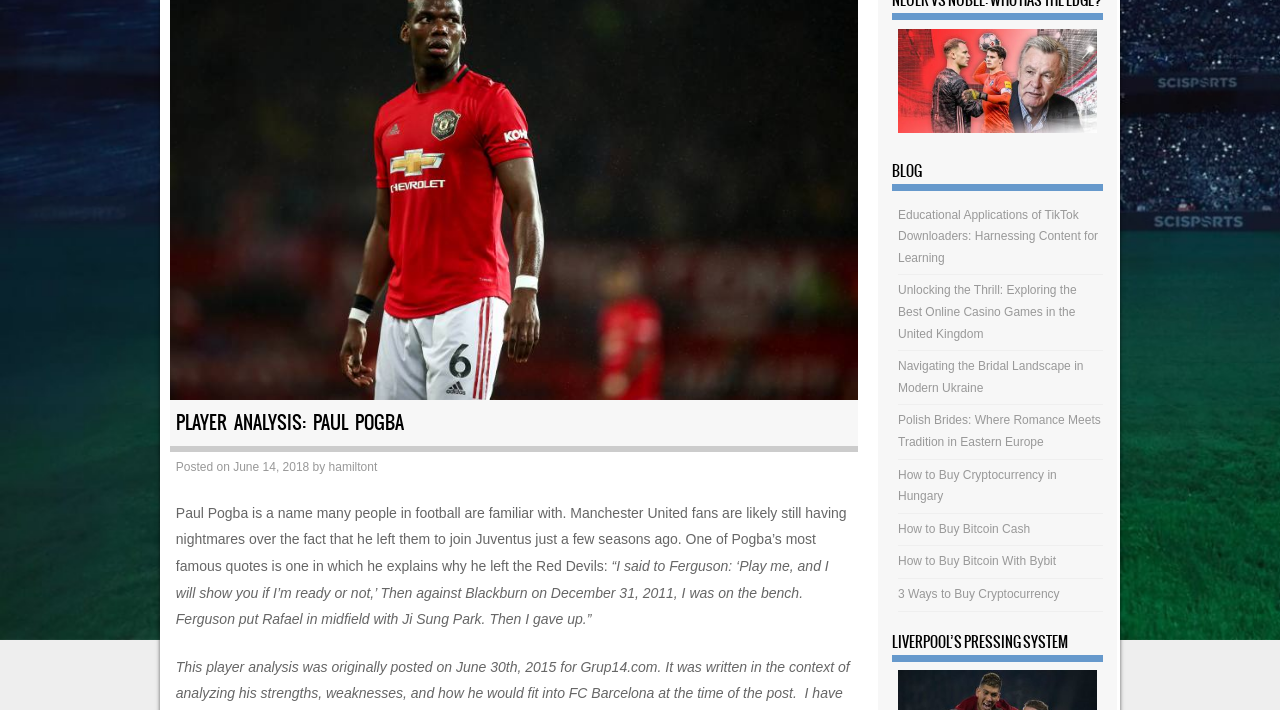Bounding box coordinates should be in the format (top-left x, top-left y, bottom-right x, bottom-right y) and all values should be floating point numbers between 0 and 1. Determine the bounding box coordinate for the UI element described as: hamiltont

[0.257, 0.648, 0.295, 0.668]